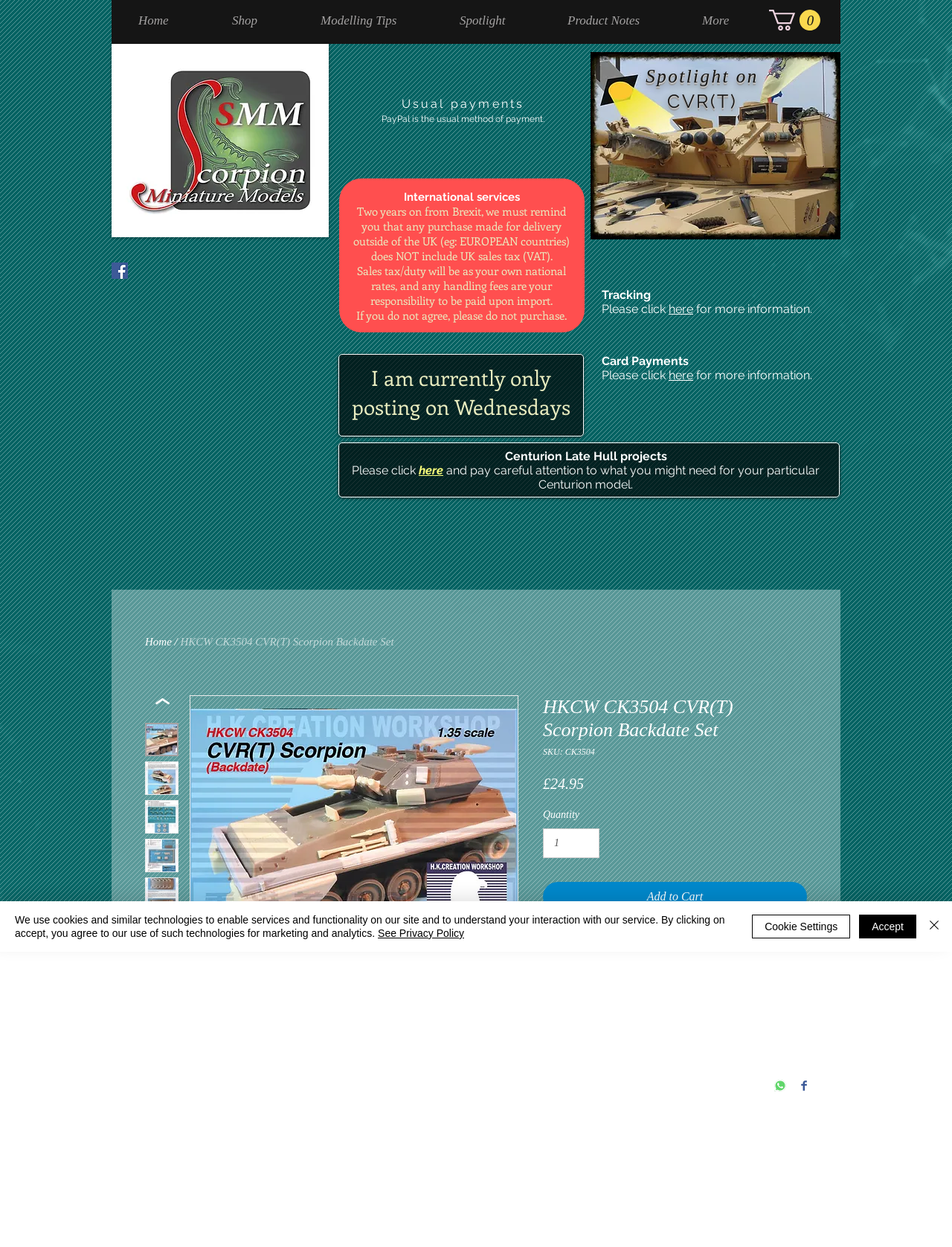Please reply to the following question using a single word or phrase: 
What is the purpose of the product?

To back-date the CVR(T), FV101 Scorpion